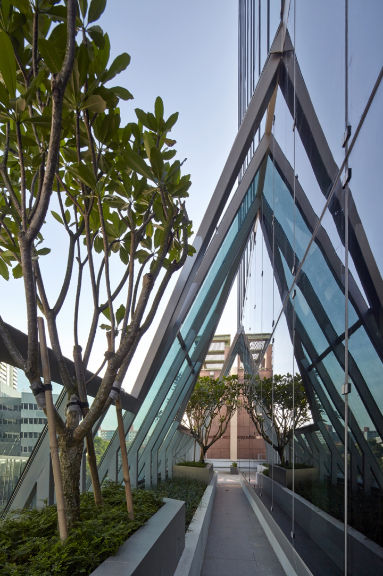What effect does the sunlight have on the image?
Please provide a single word or phrase based on the screenshot.

Creates harmonious interplay